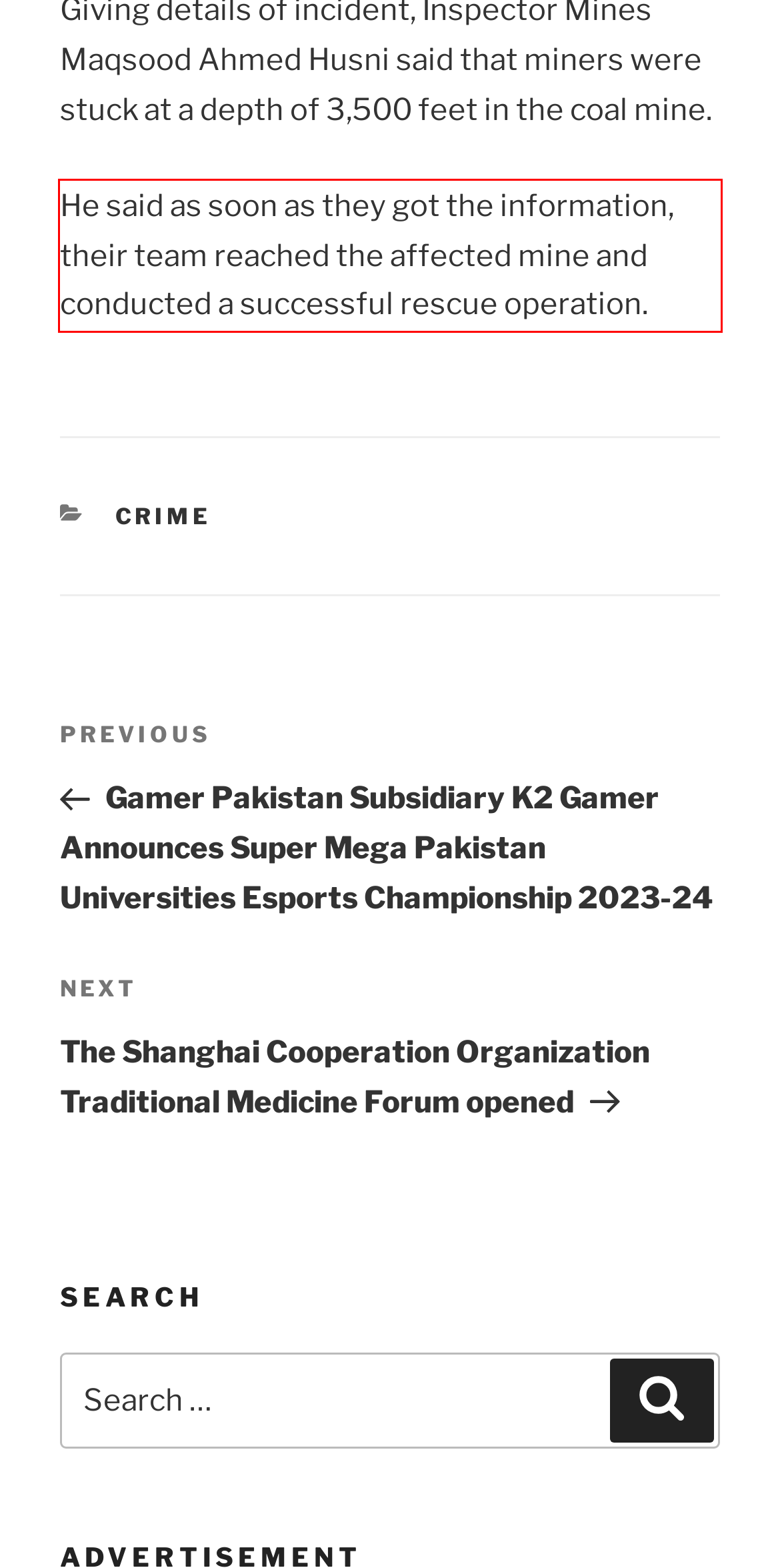Analyze the screenshot of the webpage that features a red bounding box and recognize the text content enclosed within this red bounding box.

He said as soon as they got the information, their team reached the affected mine and conducted a successful rescue operation.